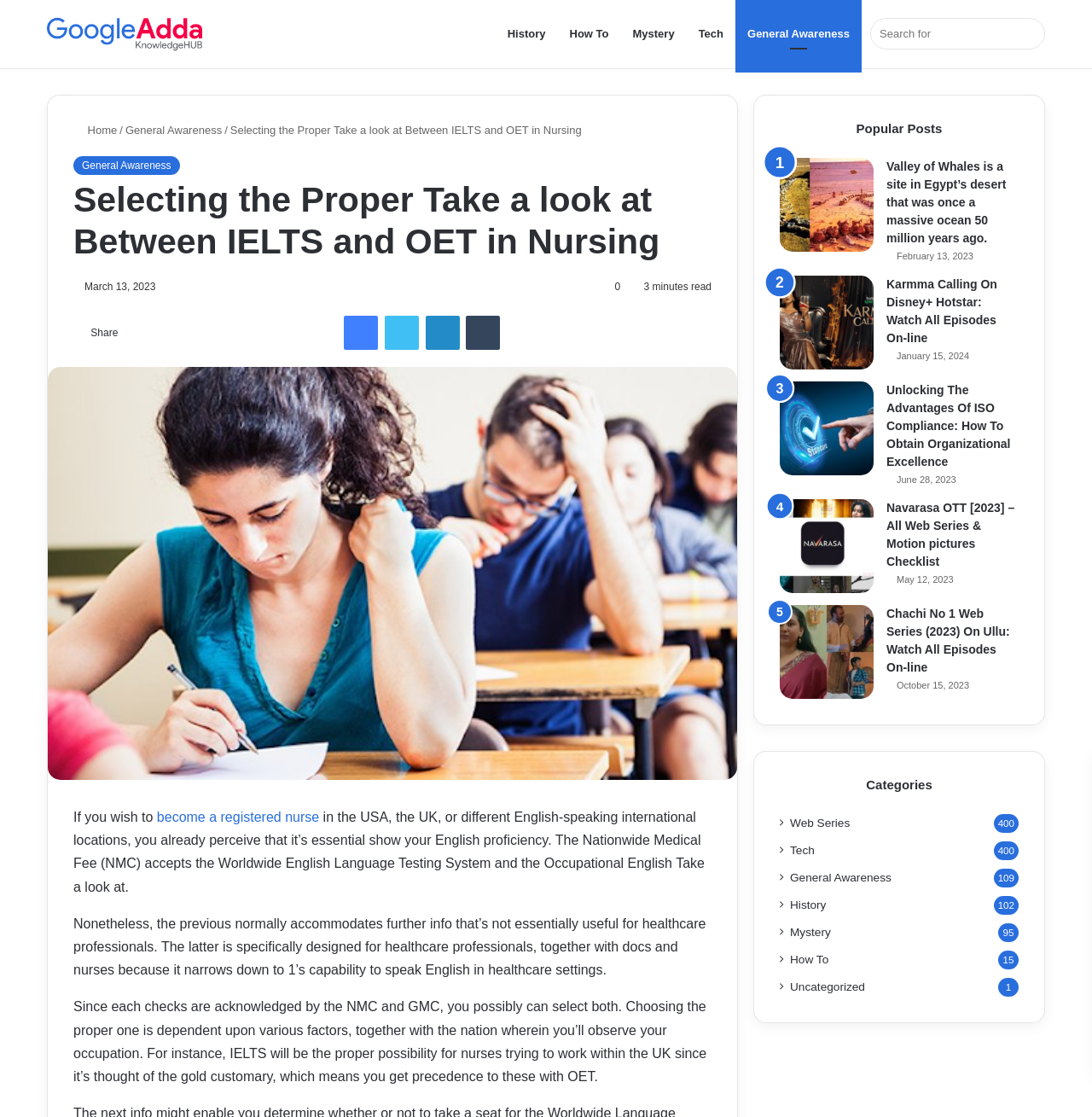Can you find the bounding box coordinates for the UI element given this description: "Home"? Provide the coordinates as four float numbers between 0 and 1: [left, top, right, bottom].

[0.067, 0.111, 0.107, 0.122]